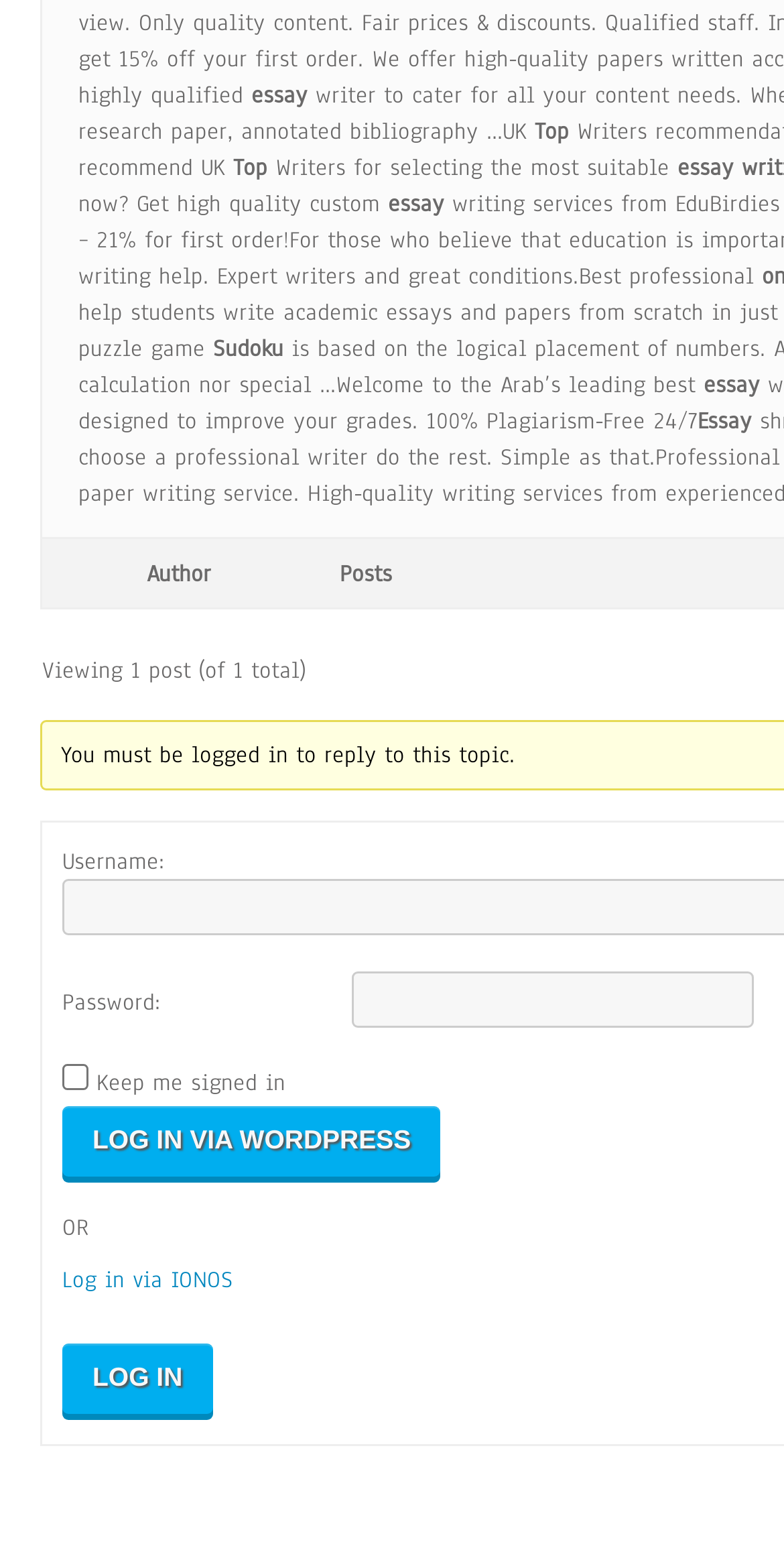What is the topic of the post?
Please look at the screenshot and answer in one word or a short phrase.

Sudoku